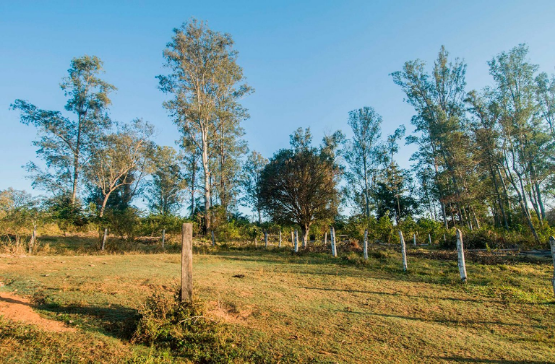What is the purpose of the white posts?
Give a single word or phrase as your answer by examining the image.

Agricultural or fencing